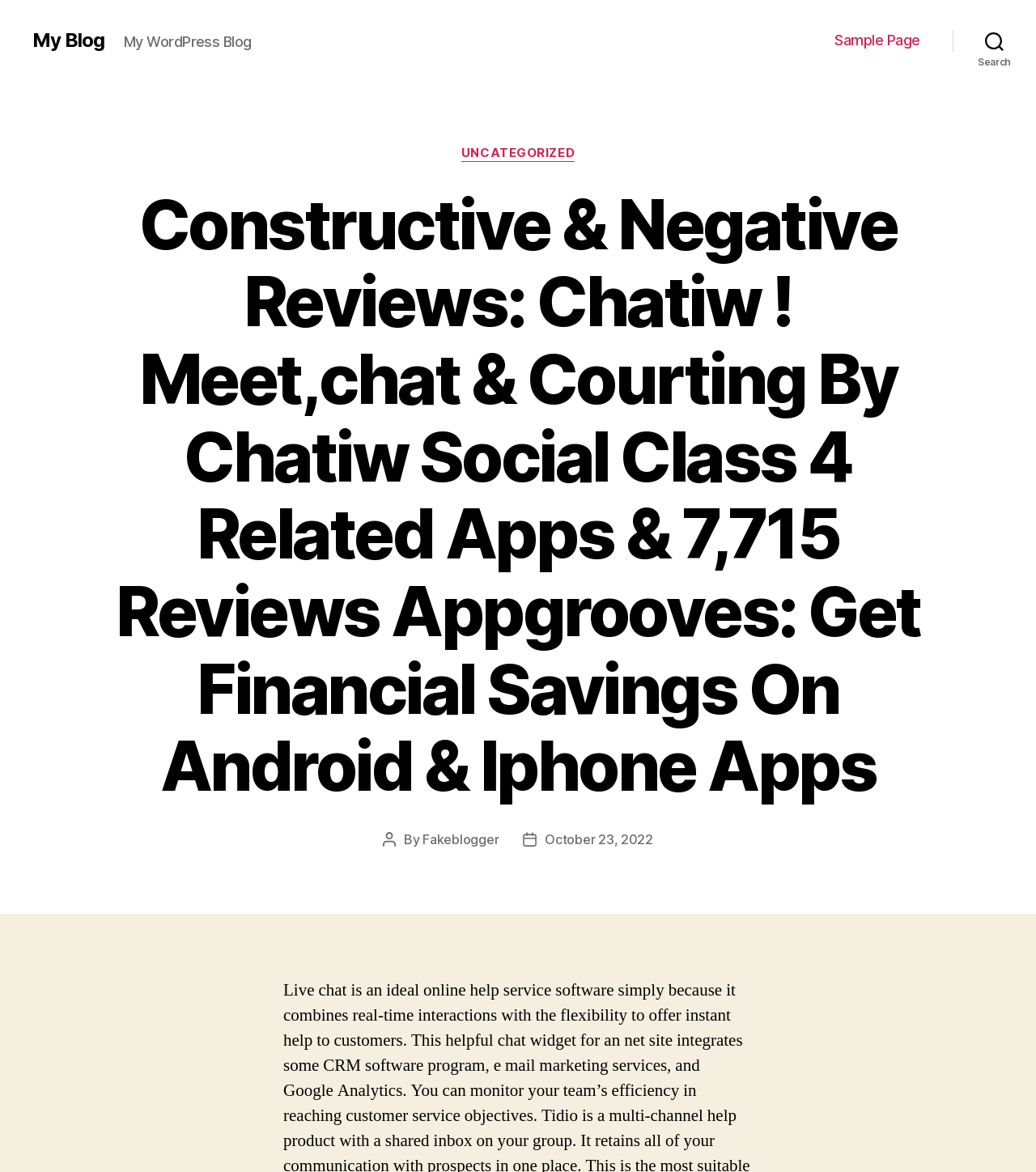Analyze the image and deliver a detailed answer to the question: Who is the author of the post?

I determined the answer by looking at the link element with the content 'Fakeblogger' which is located next to the 'Post author' static text, indicating that it is the author of the post.